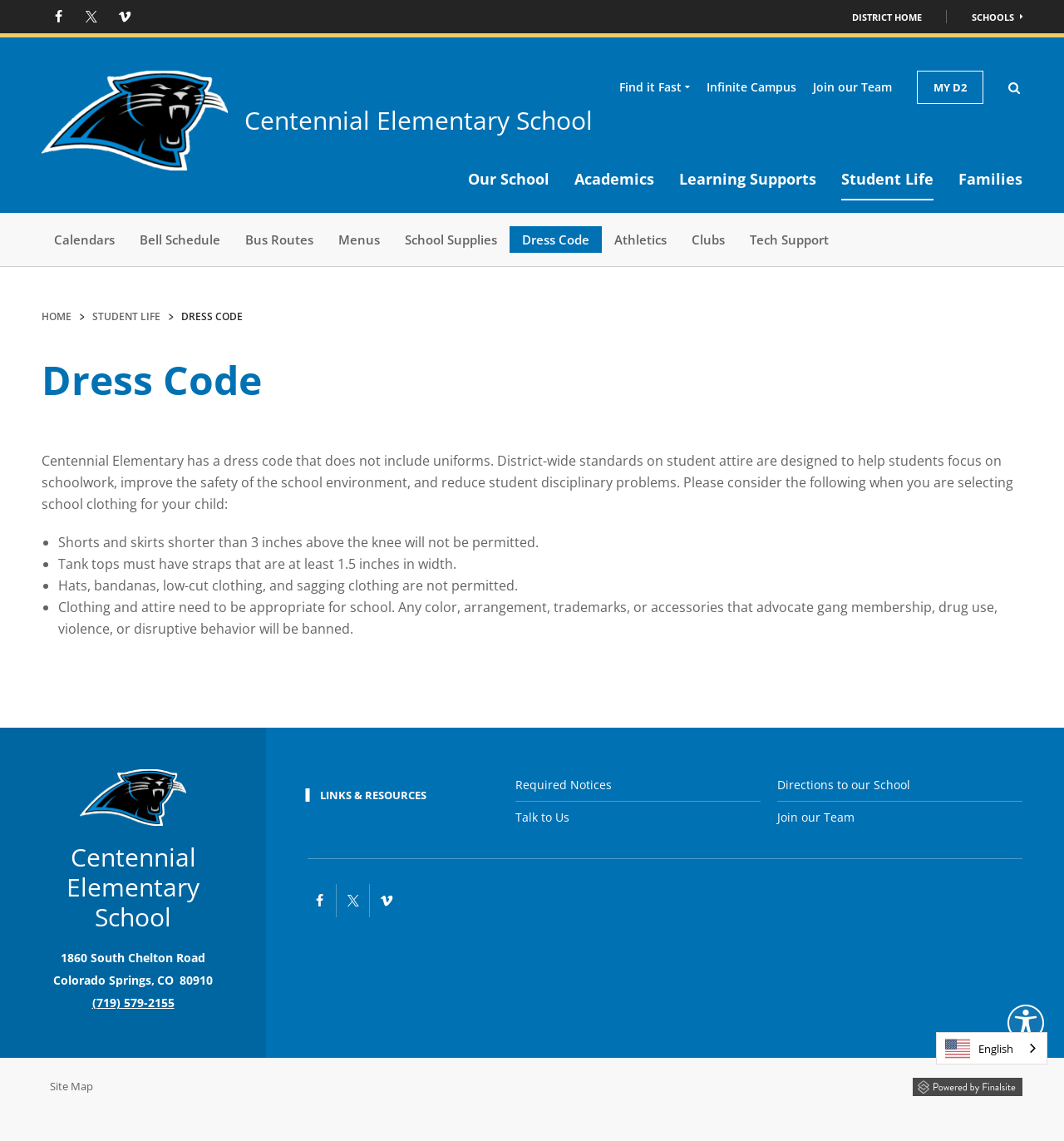What is the name of the elementary school?
Please use the image to provide an in-depth answer to the question.

I found the answer by looking at the navigation 'header utility' section, where there is a link with the text 'Centennial Elementary School'. This link is also repeated in other parts of the webpage, indicating that it is the name of the elementary school.